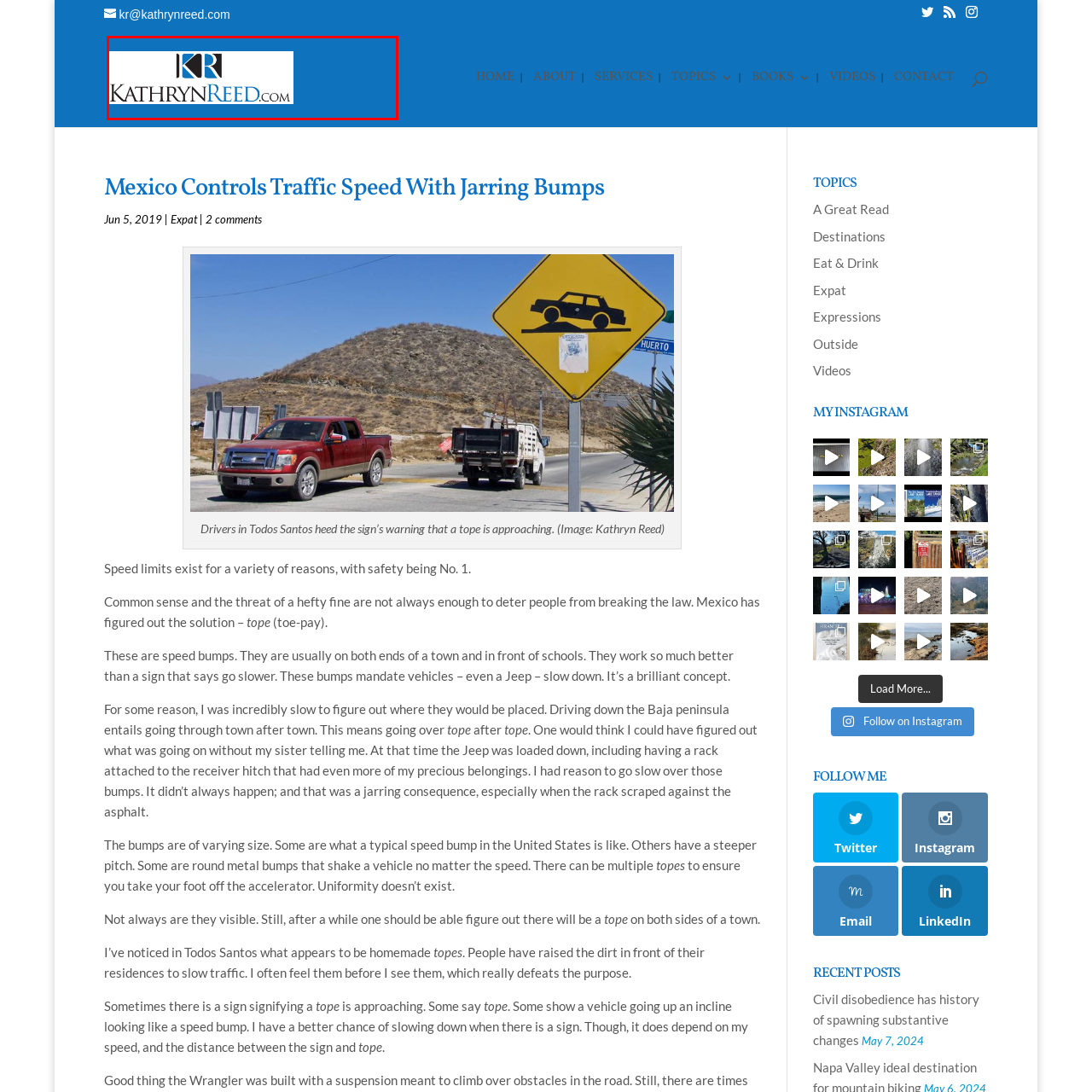Write a thorough description of the contents of the image marked by the red outline.

The image features the logo of Kathryn Reed's website, displayed prominently against a blue background. The logo encapsulates the brand identity with the initials "KR" presented in a stylized format, alongside the full name "KATHRYN REED" in a clean, professional font. This design reflects a modern and approachable aesthetic, aligning with the content on her website, which covers various topics including travel, writing, and personal insights. The logo serves as a visual anchor for visitors, reinforcing Kathryn Reed's presence and brand across her online content.